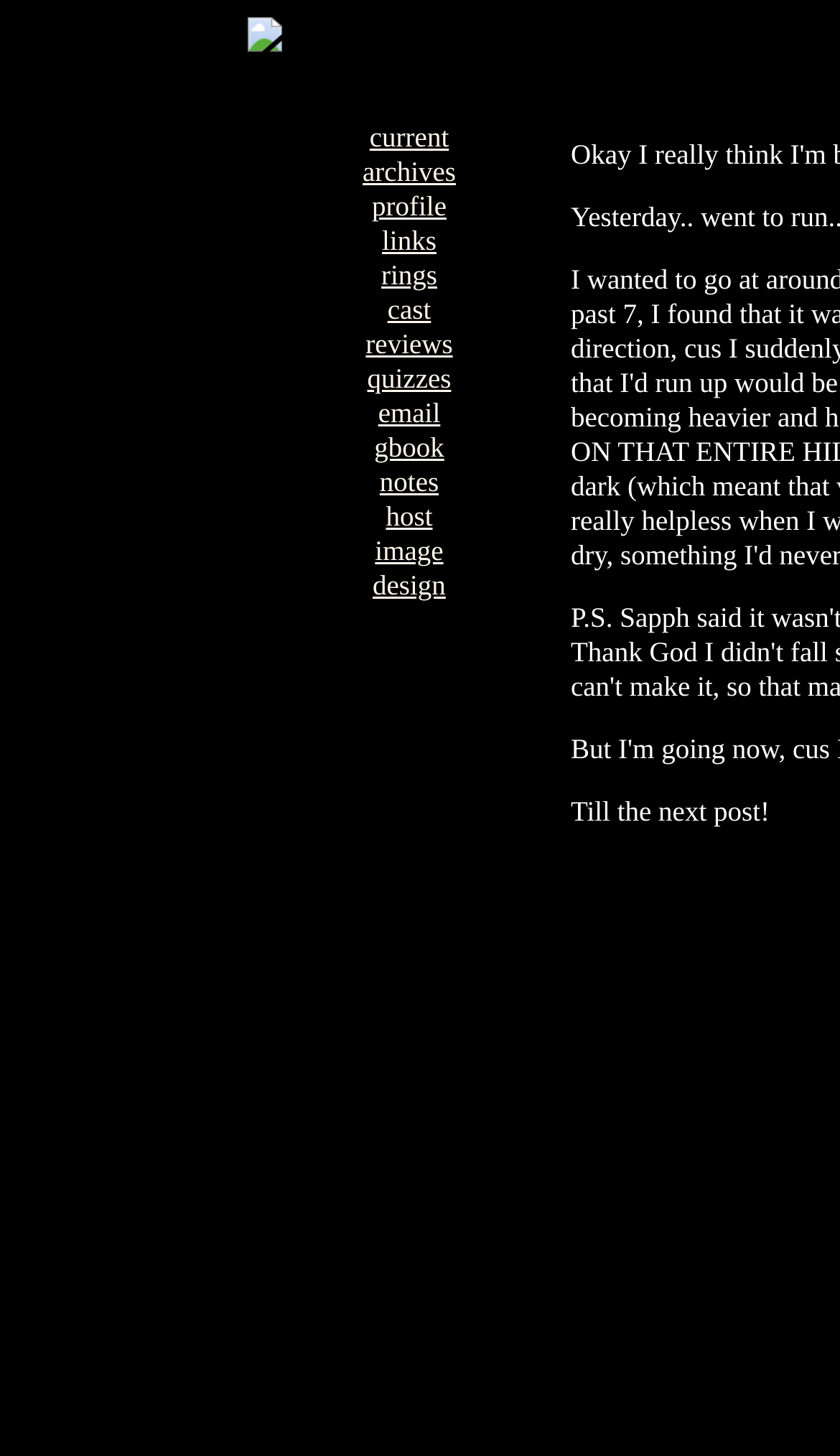How many elements are directly under the root element?
Based on the image, give a concise answer in the form of a single word or short phrase.

2